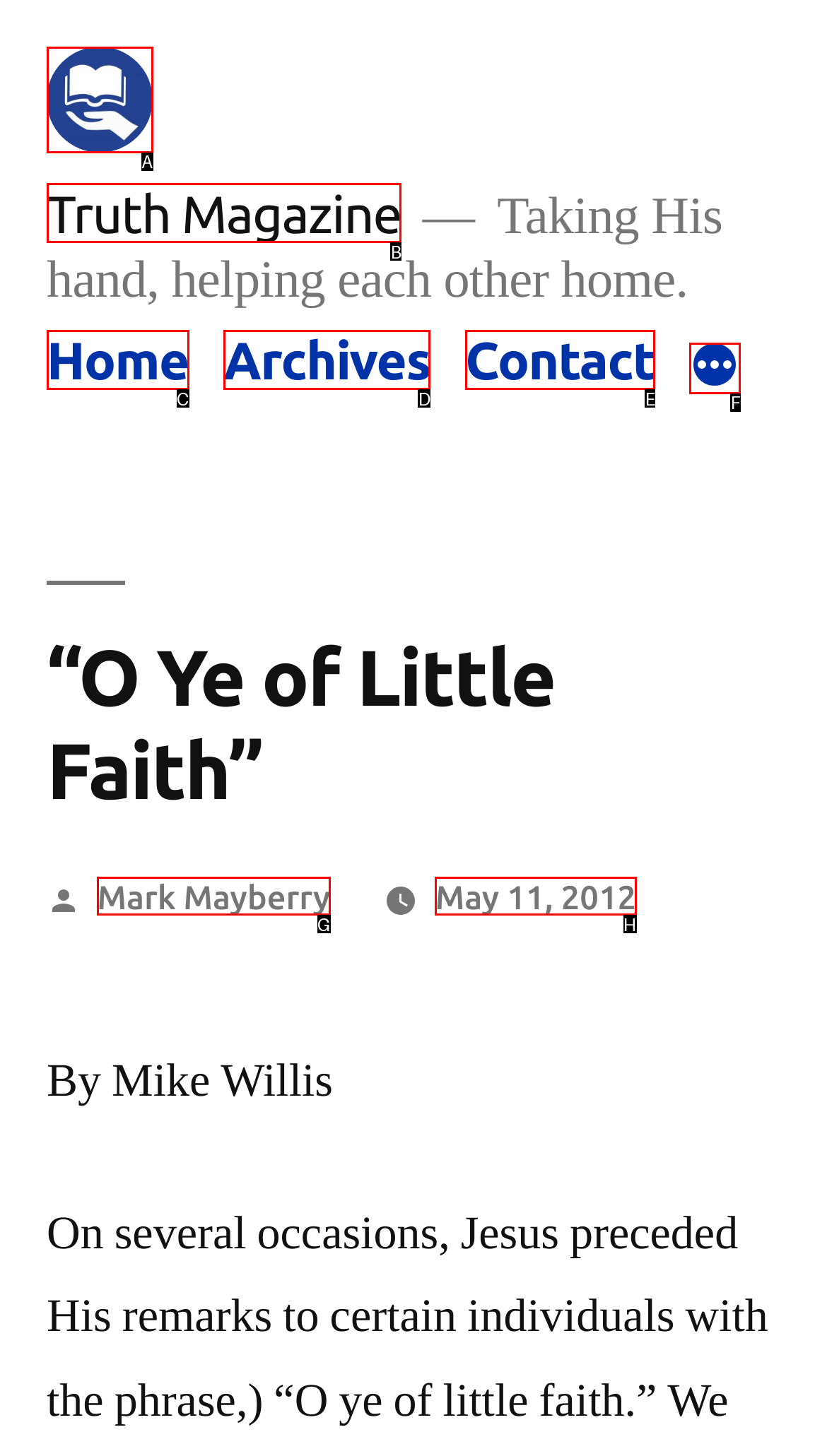Which HTML element matches the description: parent_node: Donate aria-label="More"?
Reply with the letter of the correct choice.

F